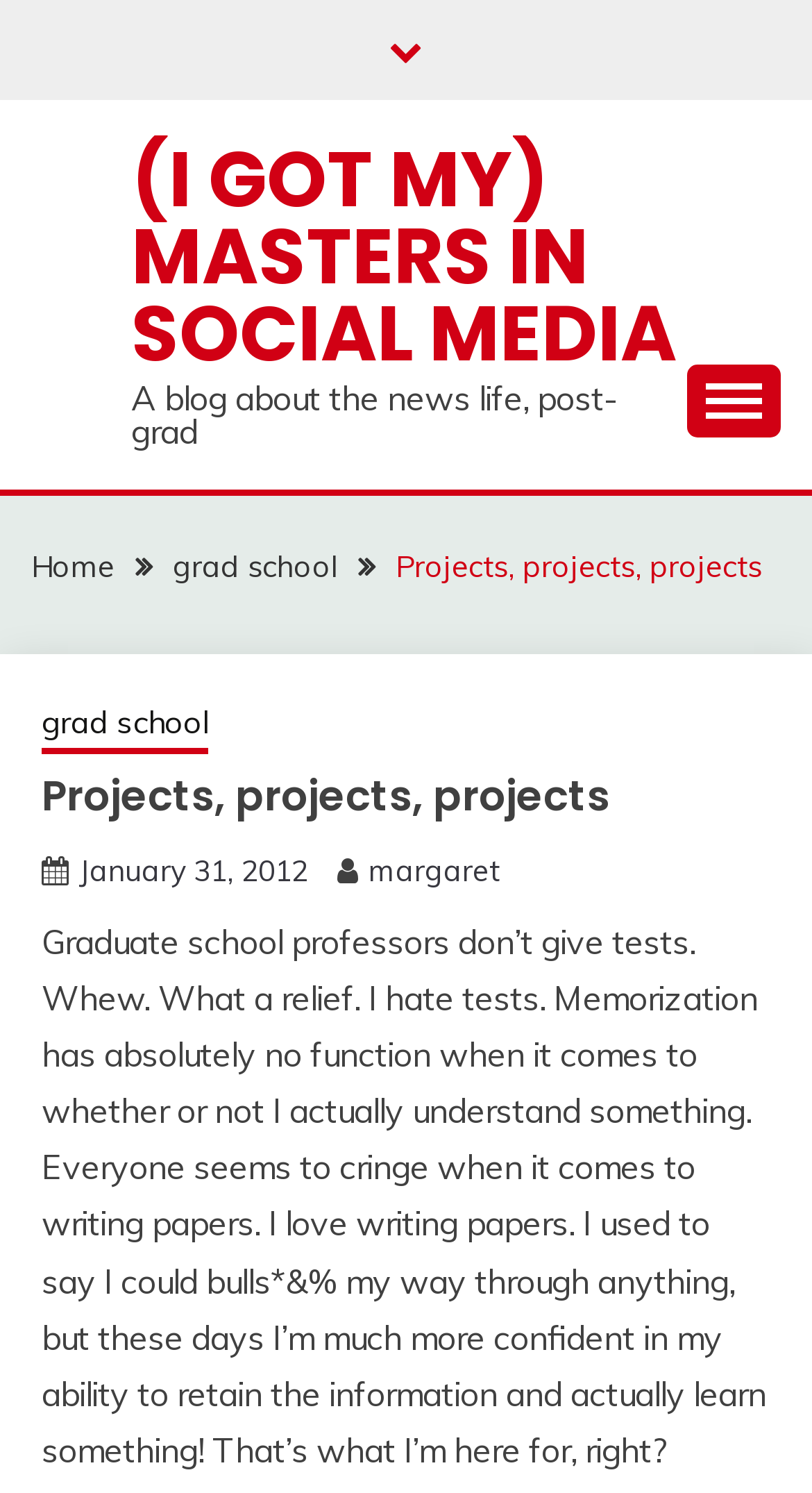Respond concisely with one word or phrase to the following query:
What is the type of the button in the top-right corner?

expanded button